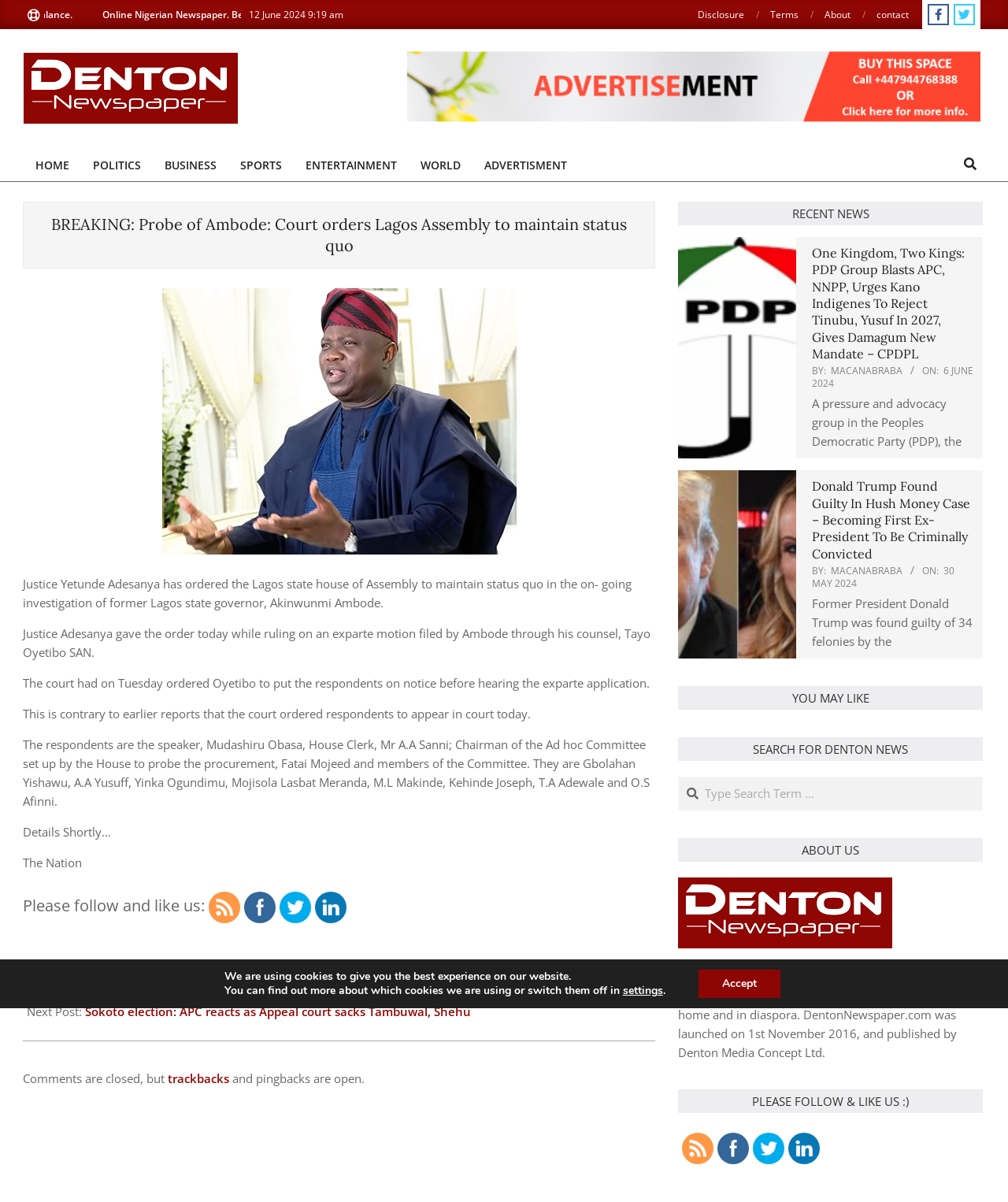Describe every aspect of the webpage in a detailed manner.

This webpage is a news article from Denton News Online, with a breaking news headline "Probe of Ambode: Court orders Lagos Assembly to maintain status quo". The article is dated June 12, 2024, and has a timestamp of 9:19 am. 

At the top of the page, there are several links to other sections of the website, including "Disclosure", "Terms", "About", and "Contact". There are also social media links and a search bar at the top right corner.

The main content of the page is divided into two columns. The left column has a heading "BREAKING" and contains the news article. The article is about a court order related to the investigation of former Lagos state governor, Akinwunmi Ambode. The text is divided into several paragraphs, with the main content of the article followed by a "Details Shortly…" note and a mention of the source, "The Nation".

Below the article, there are links to share the article on social media platforms, including Facebook, Twitter, and LinkedIn. There are also links to previous and next posts, with headings "Previous Post:" and "Next Post:".

The right column has a heading "RECENT NEWS" and contains a list of recent news articles, with headings and links to the full articles. Each article has a timestamp and an author's name.

At the bottom of the page, there are links to other news articles, with headings and timestamps.